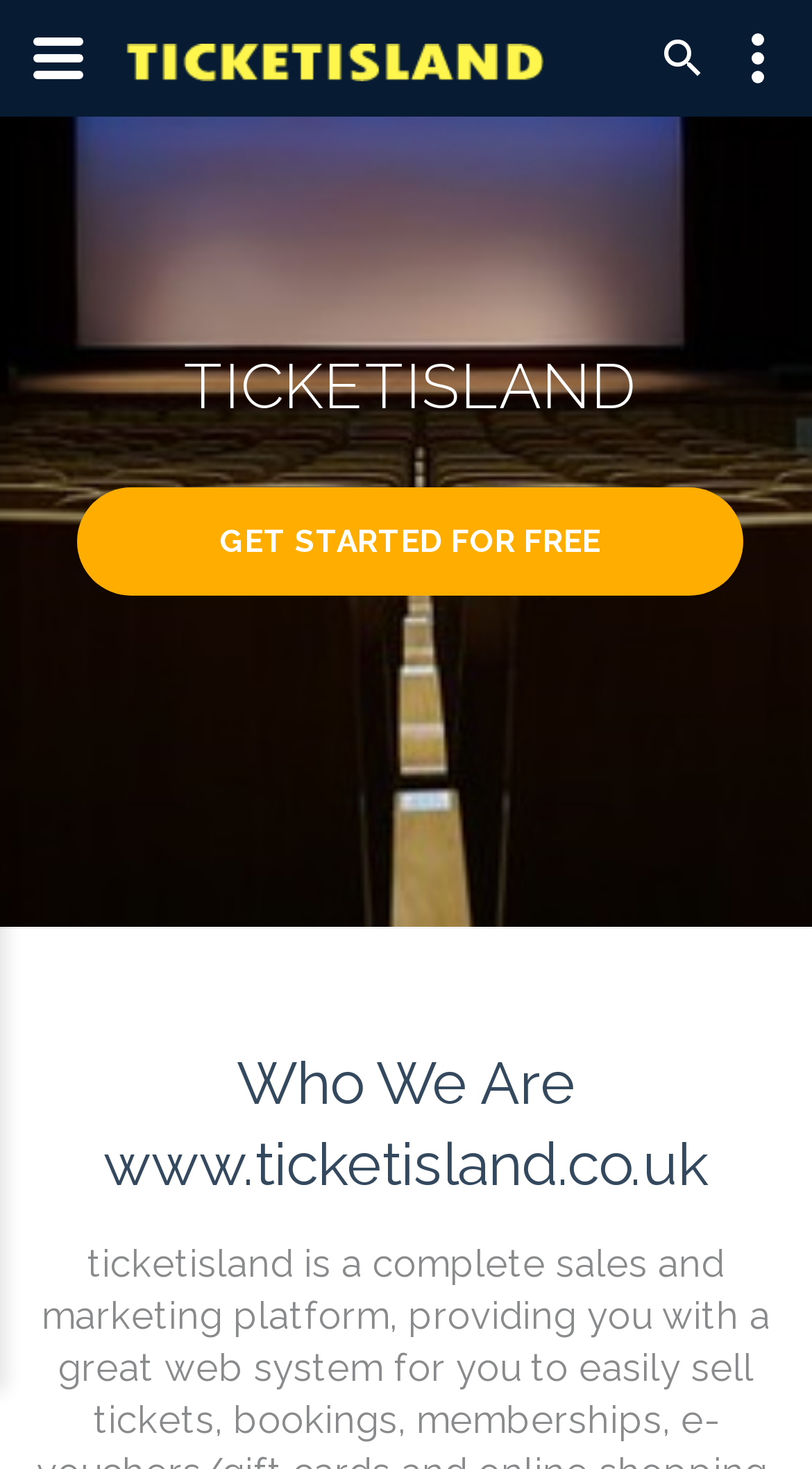Explain the contents of the webpage comprehensively.

The webpage appears to be the homepage of Ticket Island, a website related to web box office and gift cards. At the top right corner, there are three buttons and a link, aligned horizontally. The first button is located at the top right corner, while the second button is at the top left corner. The link is positioned in the middle, and the third button with an icon is at the top right corner, adjacent to the first button.

Below these elements, there is a prominent heading "TICKETISLAND" that spans almost the entire width of the page. Underneath this heading, there is a call-to-action link "GET STARTED FOR FREE" that takes up most of the page width.

Further down, there are two headings, "Who We Are" and "www.ticketisland.co.uk", which are stacked vertically and aligned to the left side of the page. These headings seem to provide information about the company and its website.